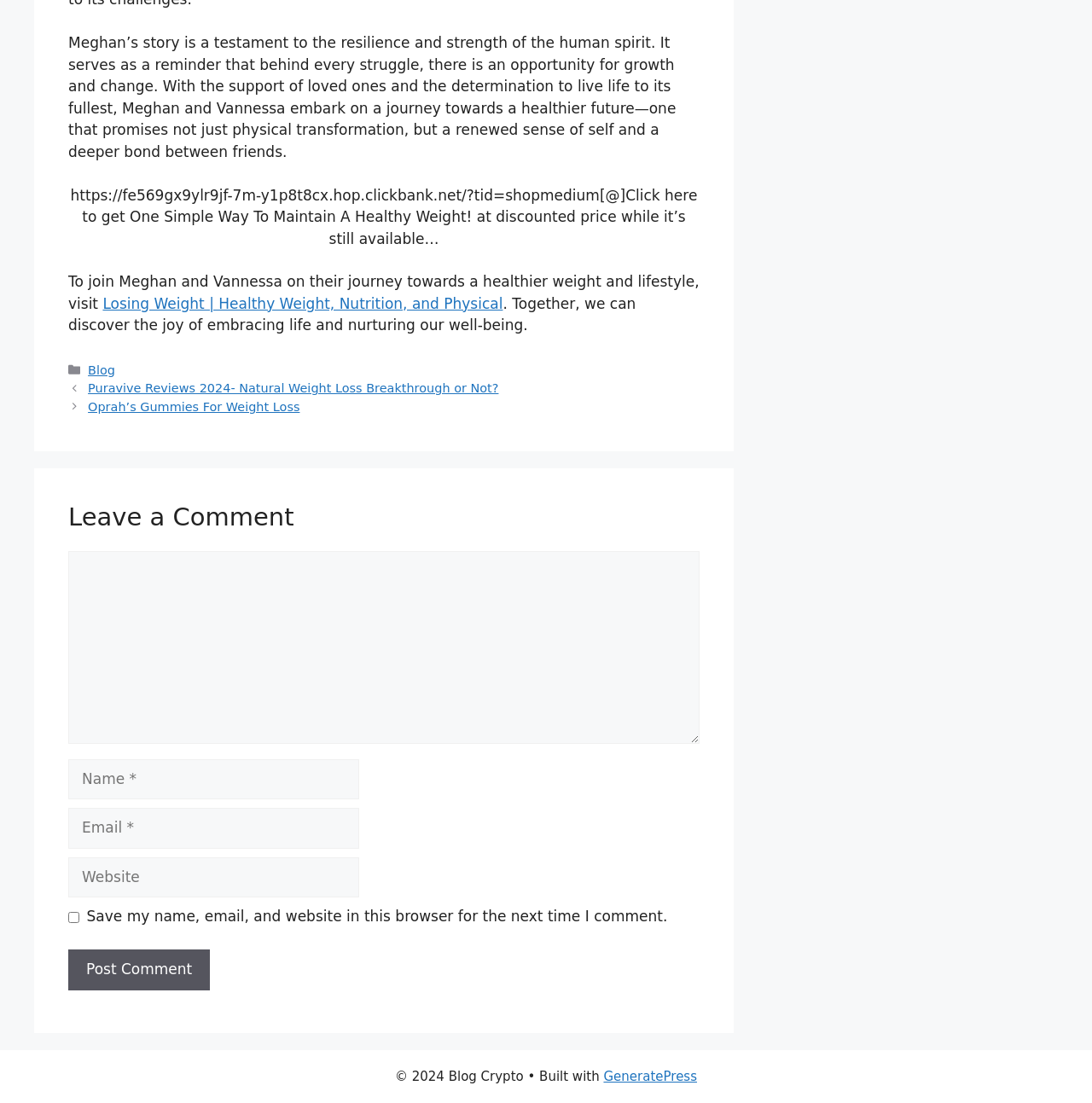Identify the bounding box coordinates of the section that should be clicked to achieve the task described: "Enter your name".

[0.062, 0.688, 0.329, 0.725]